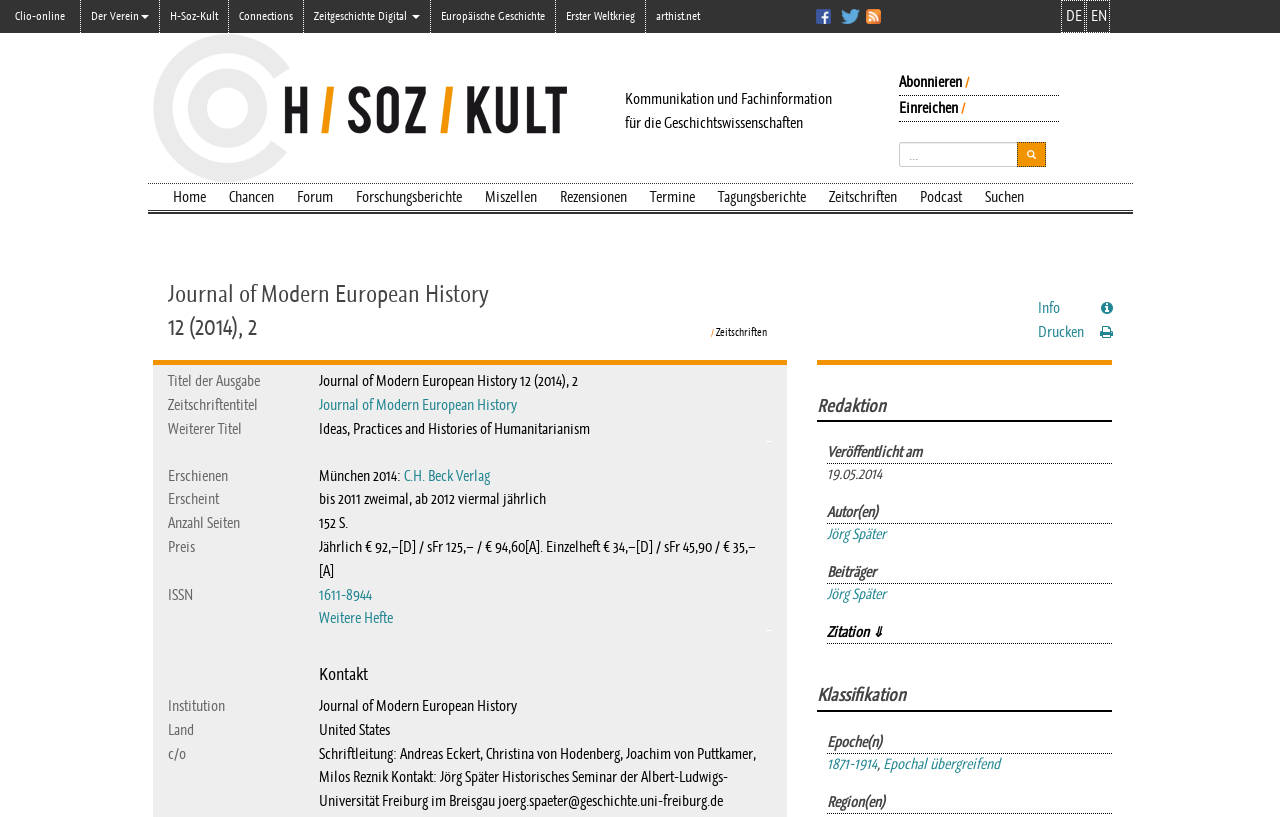Could you provide the bounding box coordinates for the portion of the screen to click to complete this instruction: "Search for something"?

[0.702, 0.174, 0.795, 0.204]